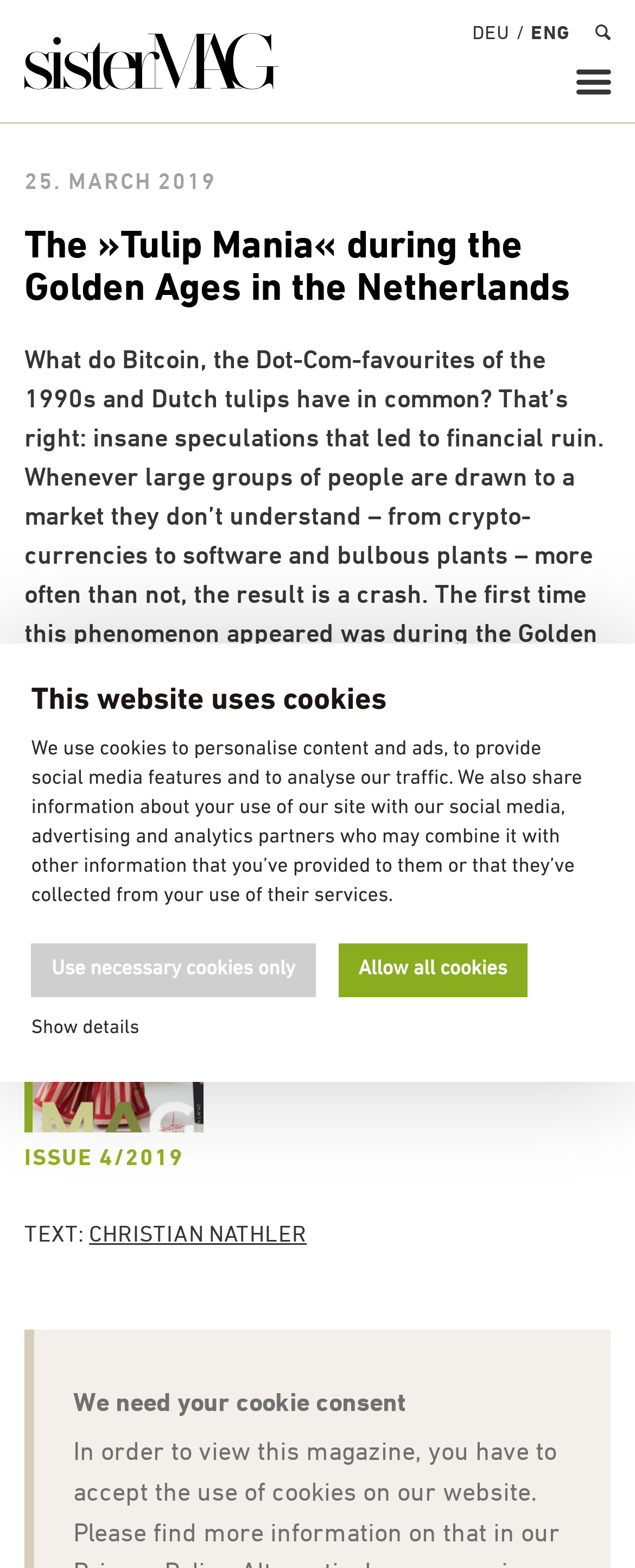Give a one-word or phrase response to the following question: Who wrote the article about Tulip Mania?

Christian Nathler